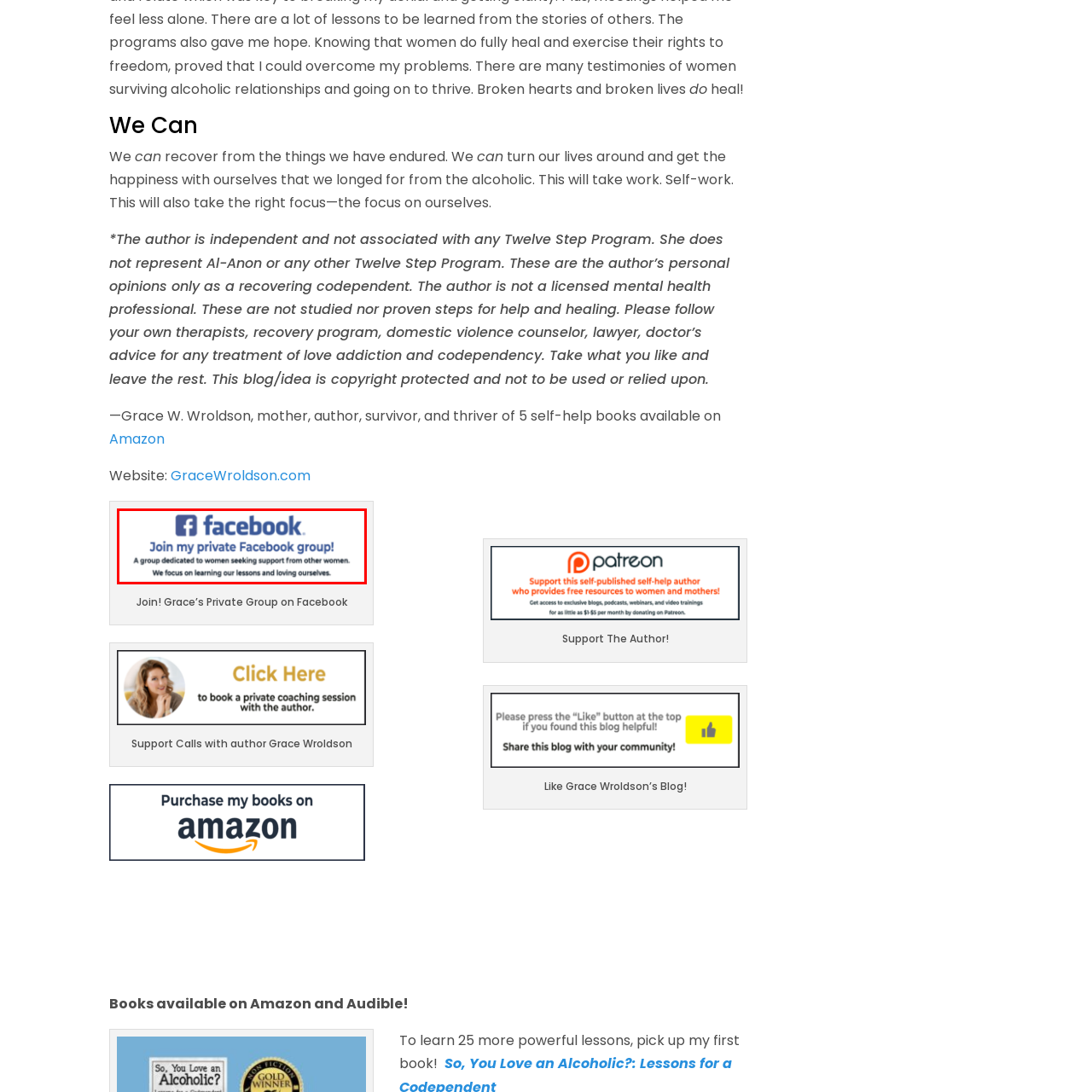Give a detailed account of the picture within the red bounded area.

The image promotes a private Facebook group specifically designed for women seeking support from one another. It features the recognizable Facebook logo, along with a welcoming invitation to "Join my private Facebook group!" Below the invitation, a message highlights the group's purpose: "A group dedicated to women seeking support from other women. We focus on learning our lessons and loving ourselves." This visual encourages community and connection, emphasizing the importance of shared experiences and personal growth among women.